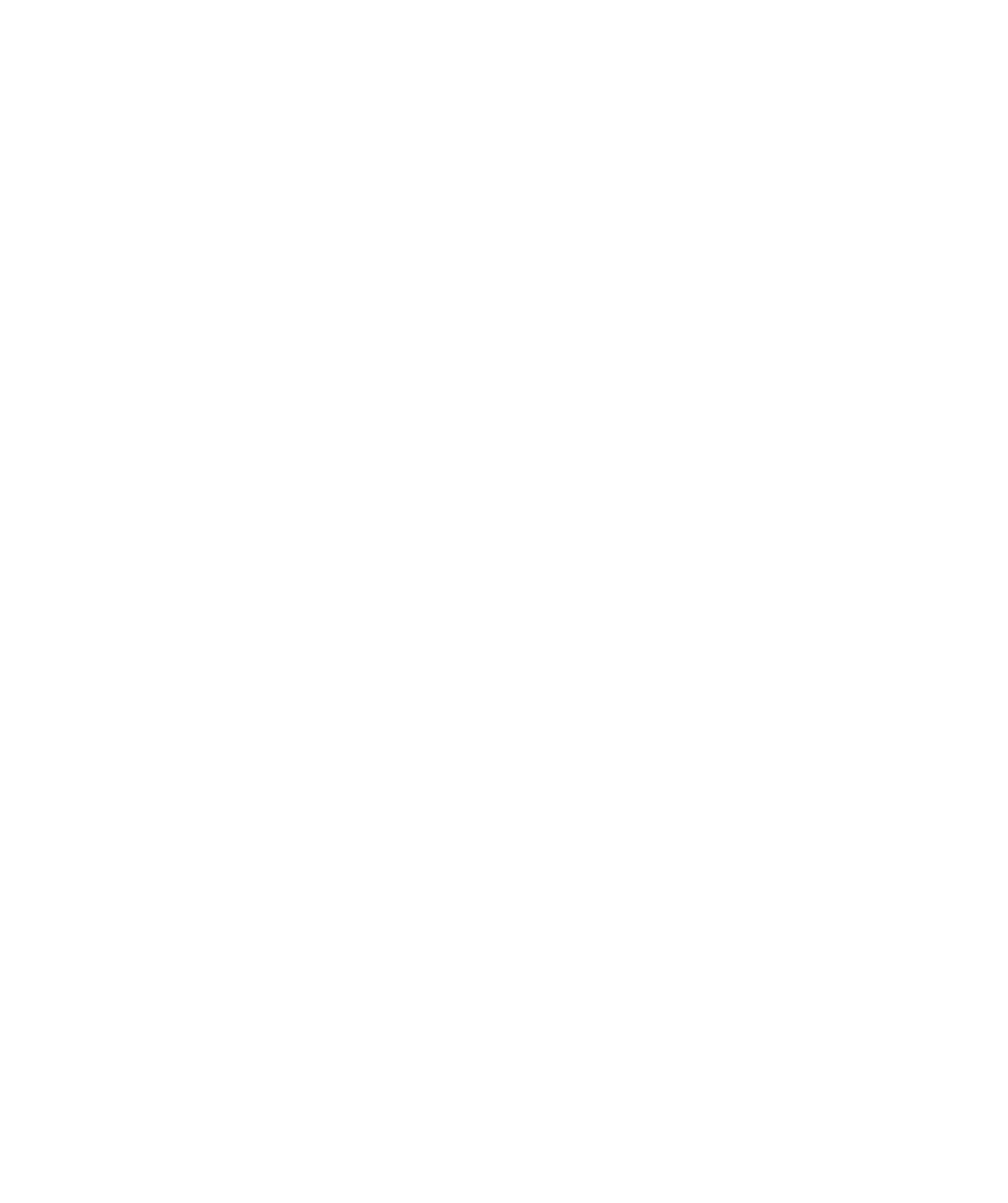Calculate the bounding box coordinates of the UI element given the description: "aria-label="Previous slide"".

[0.12, 0.649, 0.147, 0.671]